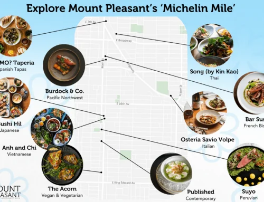Provide a comprehensive description of the image.

The image titled "Explore Mount Pleasant’s ‘Michelin Mile’" features a vibrant and informative map highlighting notable dining locations in Mount Pleasant. Each restaurant is marked with a circular image showcasing their signature dishes, along with arrows pointing to their respective positions on the map. Featured establishments include Burdock & Co., known for its Pacific Northwest cuisine, and Song by Kin Kao, which serves Thai delicacies. The map is designed to guide food enthusiasts through this culinary stretch, effortlessly merging visual appeal with practicality, encouraging viewers to explore diverse culinary experiences in the area.